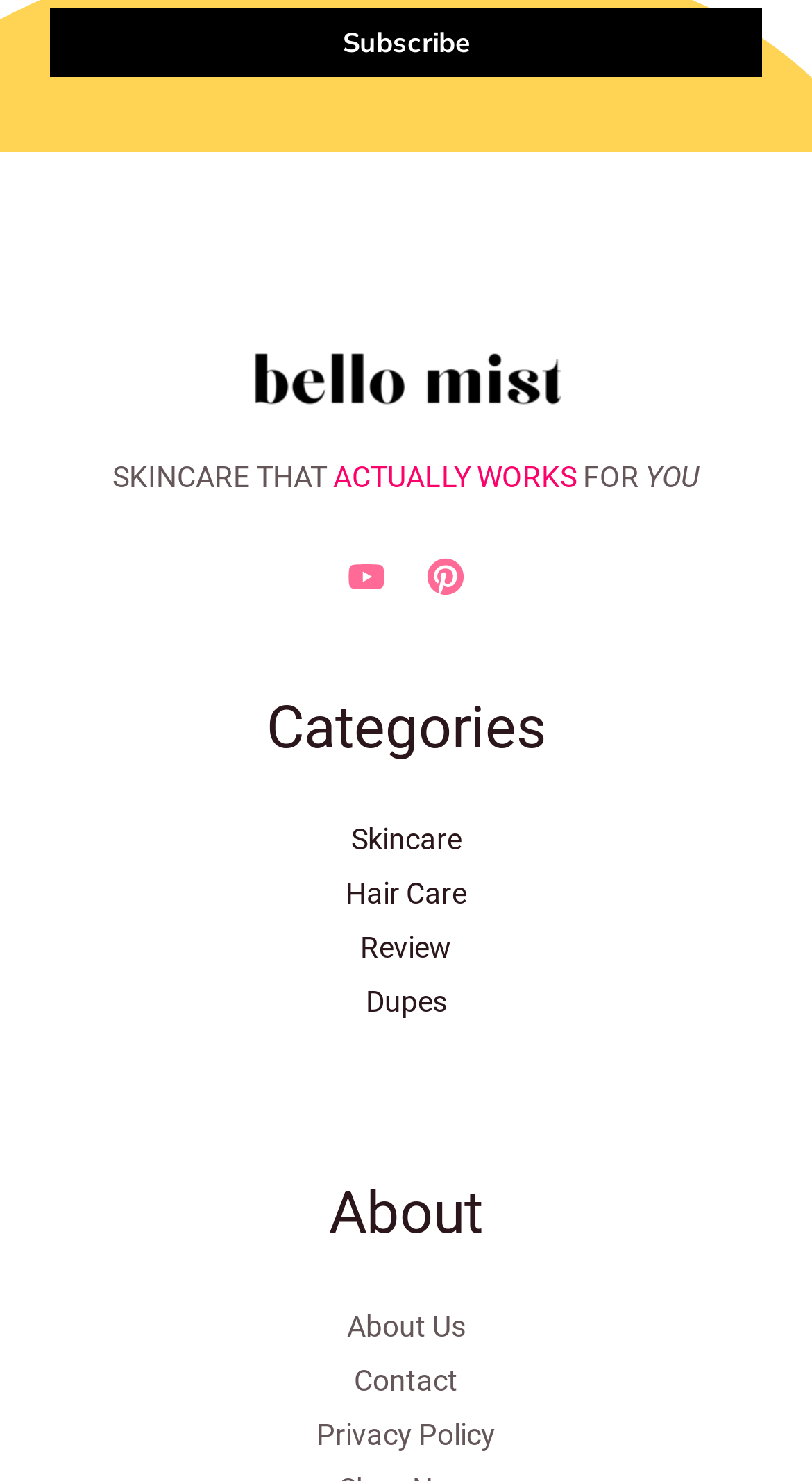Answer this question using a single word or a brief phrase:
What is the logo image above the text 'SKINCARE THAT'?

Bello Mist Logo